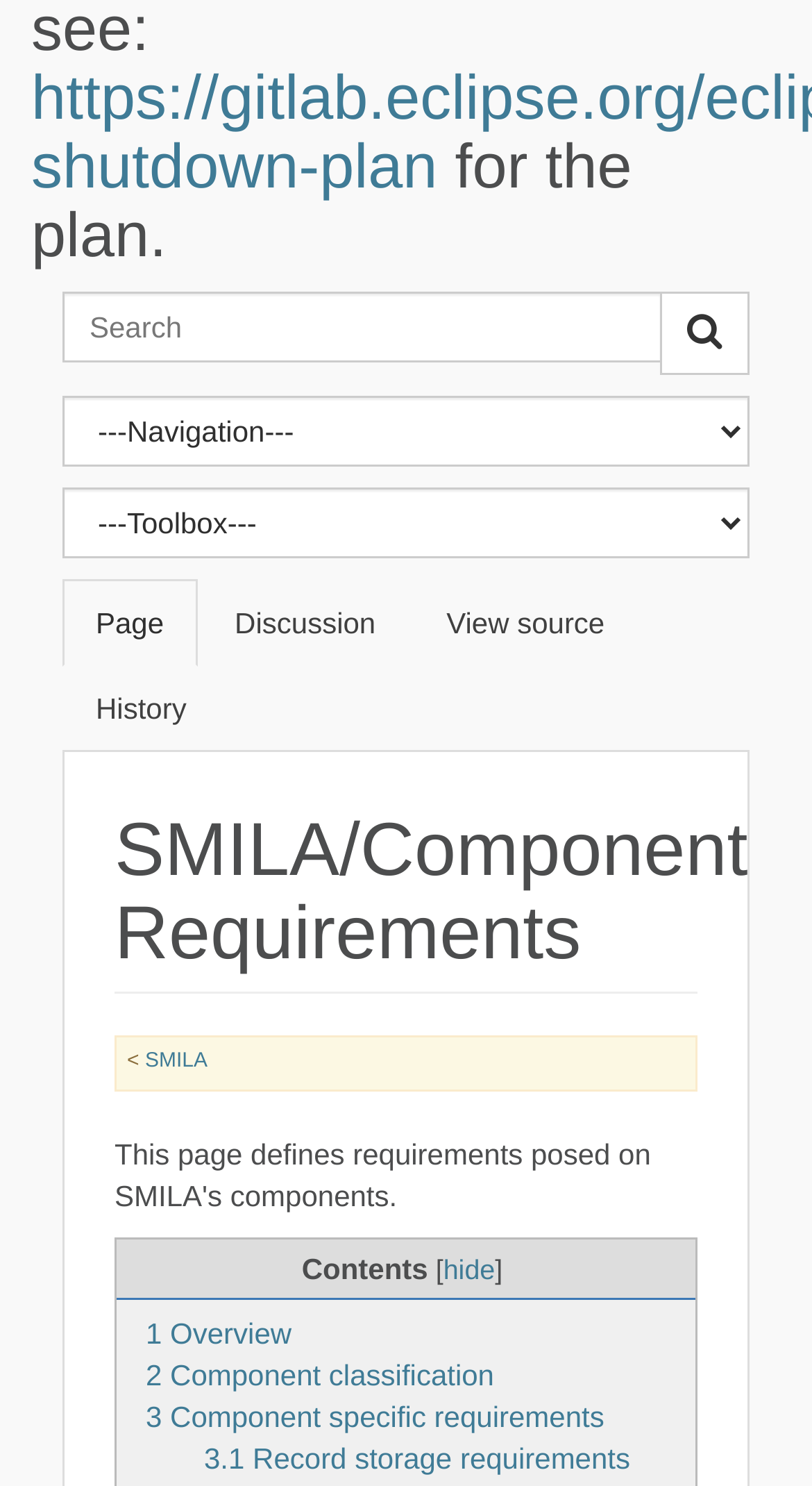Given the element description "name="search" placeholder="Search" title="Special:Search [alt-f]"", identify the bounding box of the corresponding UI element.

[0.077, 0.197, 0.815, 0.245]